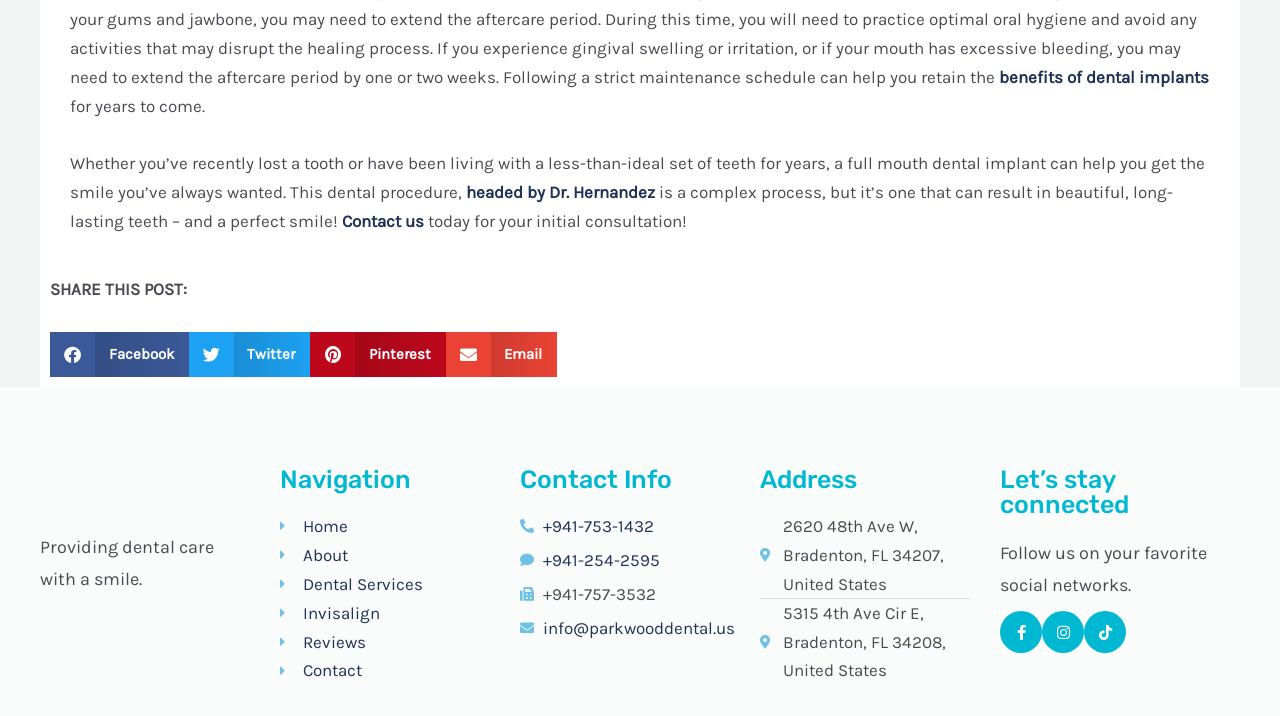Please find and report the bounding box coordinates of the element to click in order to perform the following action: "Click on 'Contact us'". The coordinates should be expressed as four float numbers between 0 and 1, in the format [left, top, right, bottom].

[0.267, 0.295, 0.331, 0.323]